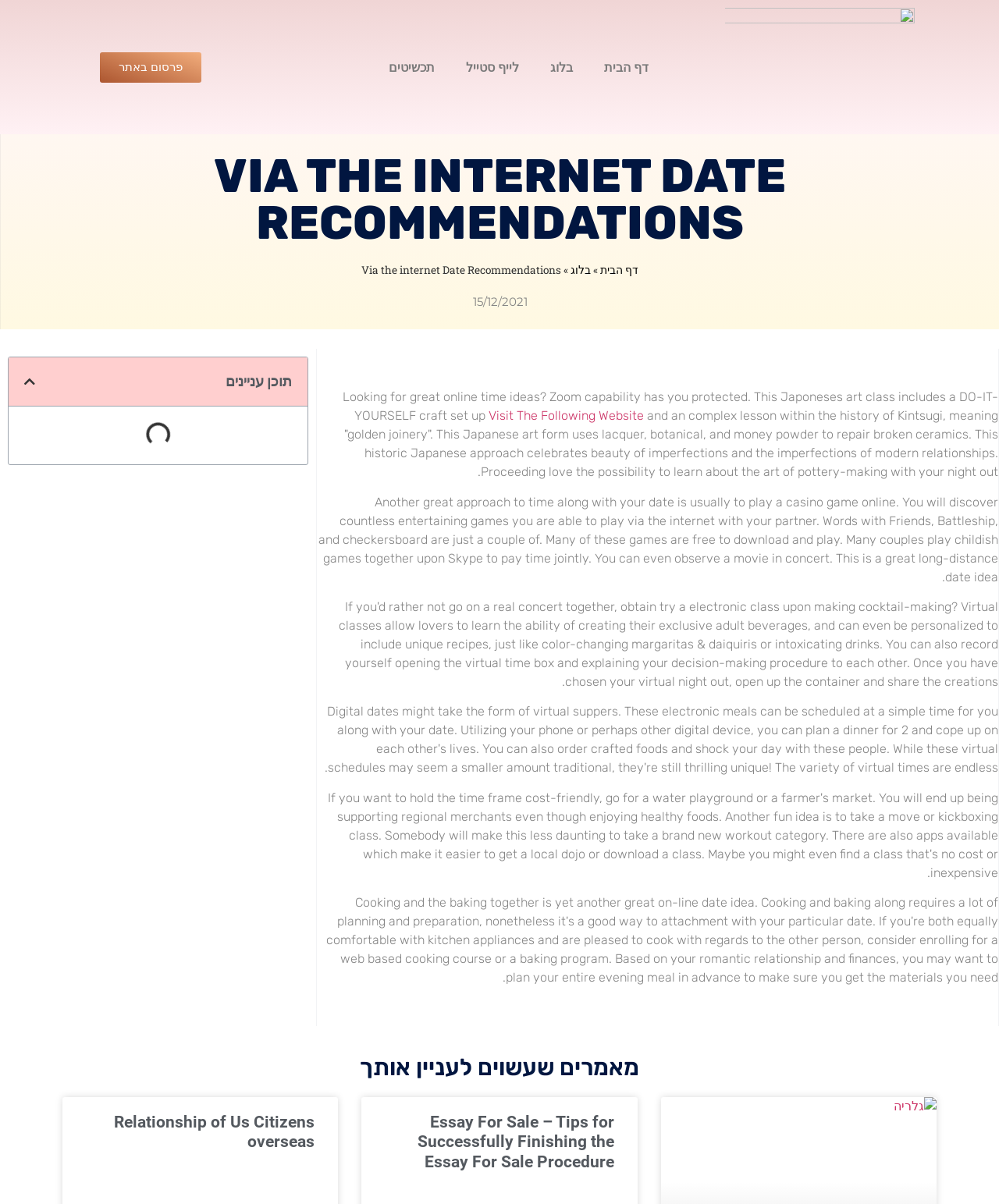Describe the webpage meticulously, covering all significant aspects.

This webpage appears to be a blog or article page focused on online date recommendations. At the top, there is a navigation menu with five links: "דף הבית" (Home), "בלוג" (Blog), "לייף סטייל" (Life Style), "תכשיטים" (Jewelry), and "פרסום באתר" (Publish on the Site). 

Below the navigation menu, there is a large heading "VIA THE INTERNET DATE RECOMMENDATIONS" that spans the entire width of the page. 

Underneath the heading, there is a section that appears to be a summary or introduction to the article. It starts with a sentence "Looking for great online time ideas? Zoom capability has you protected. This Japoneses art class includes a DO-IT-YOURSELF craft set up" and continues with a description of a Japanese art form called Kintsugi. 

To the right of the introduction, there is a link "Visit The Following Website" that is positioned slightly below the introduction. 

The main content of the article is divided into two sections. The first section describes a Japanese art class and its significance in modern relationships. The second section suggests playing online games or watching a movie together as a long-distance date idea. 

On the left side of the page, there is a table of contents with a heading "תוכן עניינים" (Content Summary) and a button to close the table of contents. 

At the bottom of the page, there is a section with a heading "מאמרים שעשוים לעניין אותך" (Articles That May Interest You). This section contains two article links: "Essay For Sale – Tips for Successfully Finishing the Essay For Sale Procedure" and "Relationship of Us Citizens overseas".